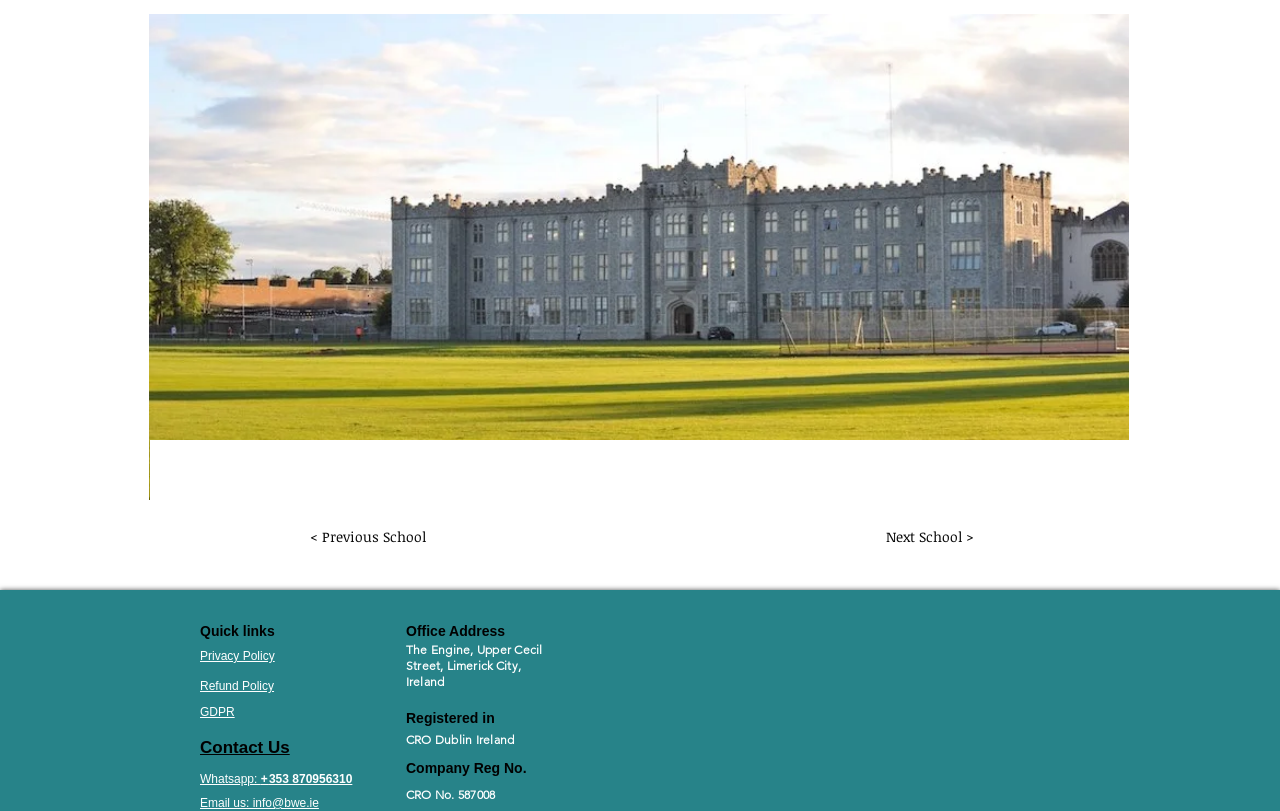Using the details in the image, give a detailed response to the question below:
What is the link to the privacy policy?

The link to the privacy policy is located in the quick links section, and it is labeled as 'Privacy Policy'.